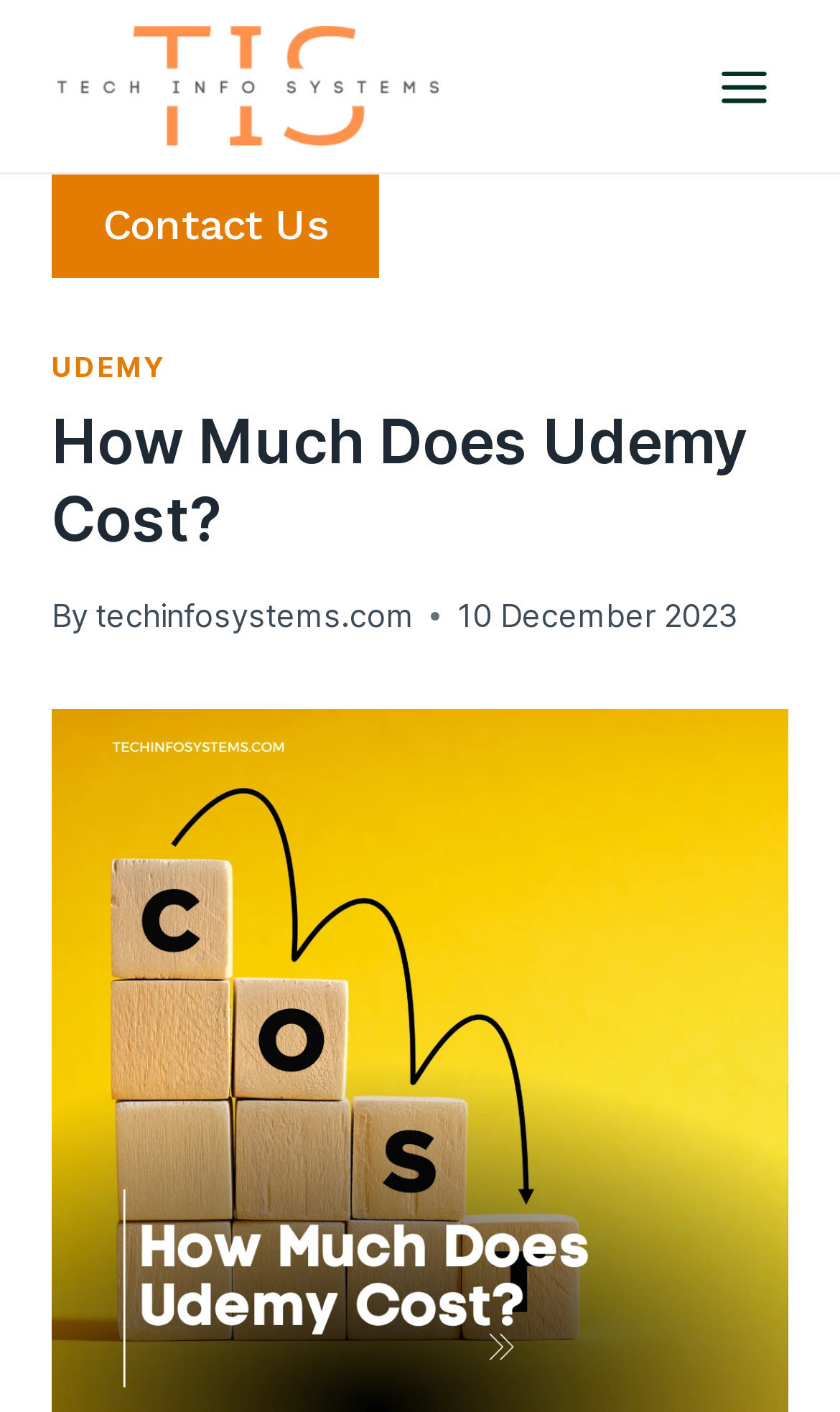Who is the author of the webpage content?
Using the picture, provide a one-word or short phrase answer.

techinfosystems.com